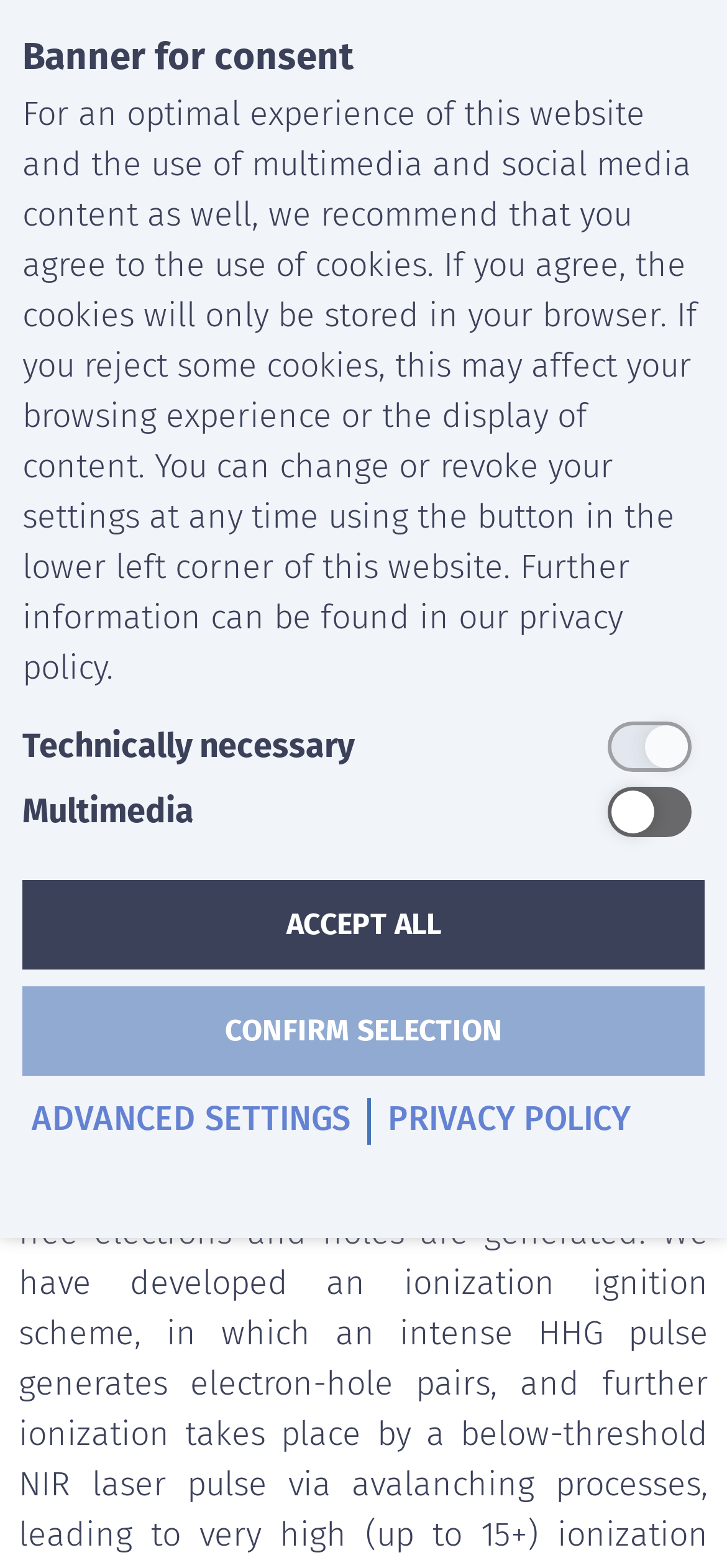Please analyze the image and provide a thorough answer to the question:
What is the project about?

The project is about strong-field few-body physics, which can be inferred from the heading '2.2 Strong-field Few-body Physics' located in the main content area of the webpage.